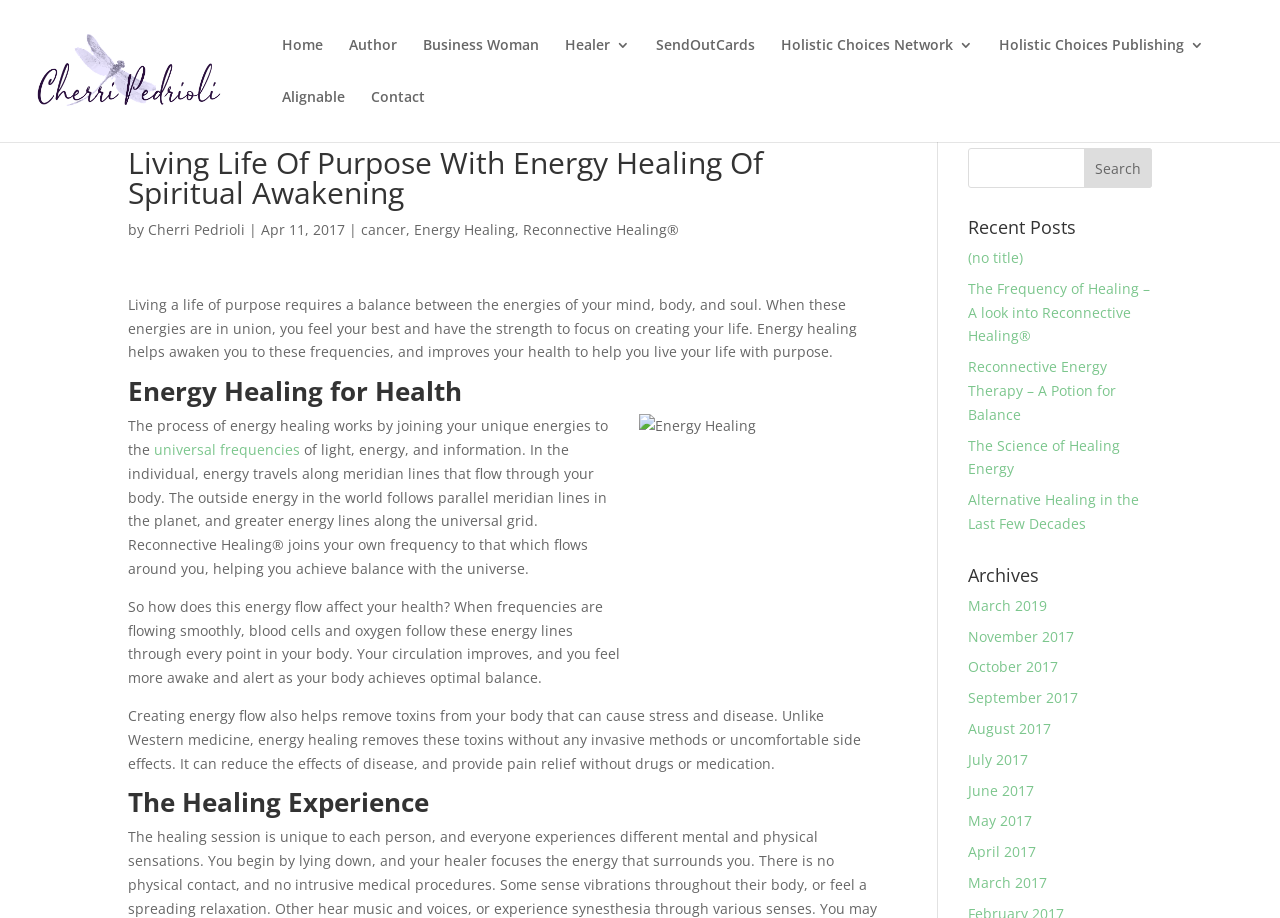Locate the bounding box coordinates of the element you need to click to accomplish the task described by this instruction: "Learn about Energy Healing for Health".

[0.1, 0.412, 0.689, 0.451]